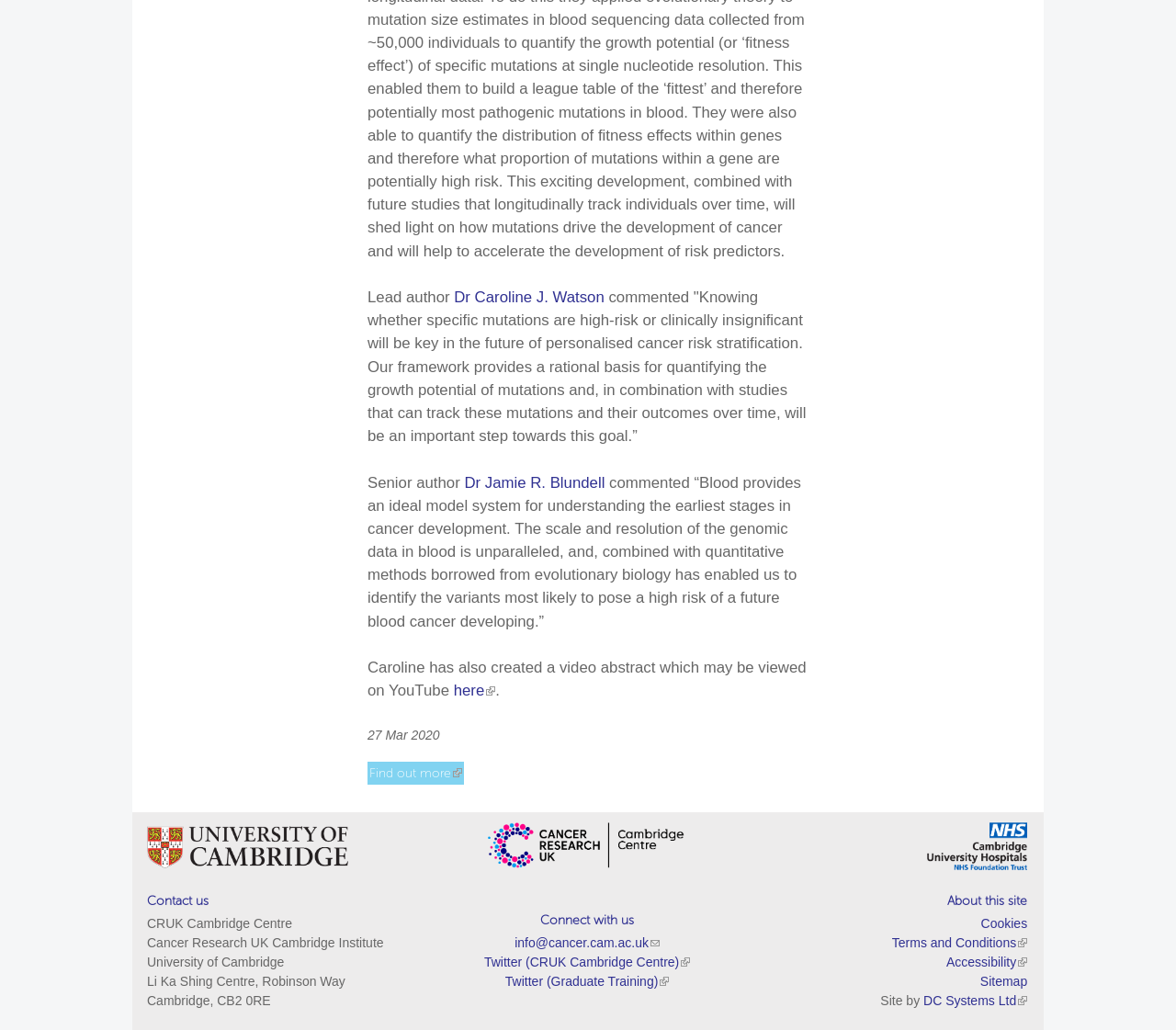Find the bounding box coordinates for the element that must be clicked to complete the instruction: "View Dr Caroline J. Watson's profile". The coordinates should be four float numbers between 0 and 1, indicated as [left, top, right, bottom].

[0.386, 0.28, 0.514, 0.297]